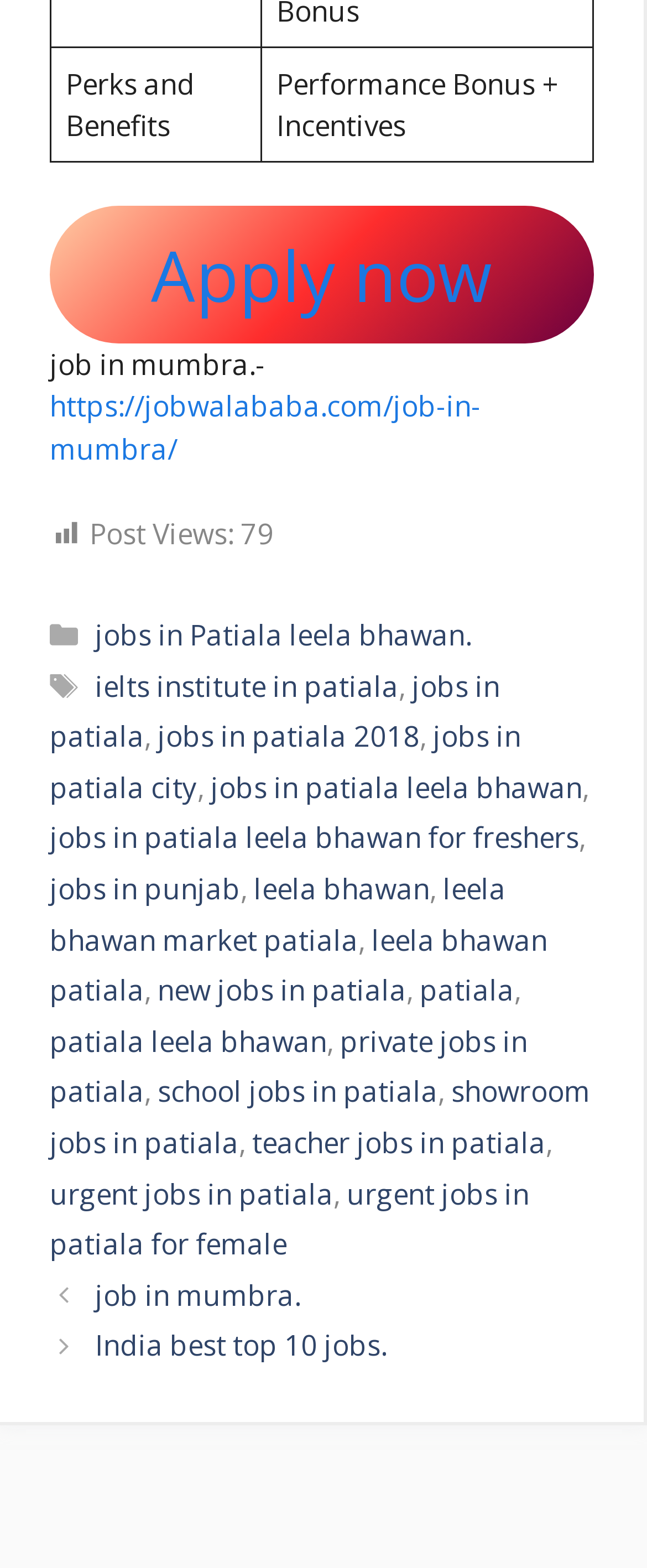Please find the bounding box coordinates of the element that you should click to achieve the following instruction: "Explore jobs in Patiala Leela Bhawan". The coordinates should be presented as four float numbers between 0 and 1: [left, top, right, bottom].

[0.147, 0.393, 0.729, 0.417]